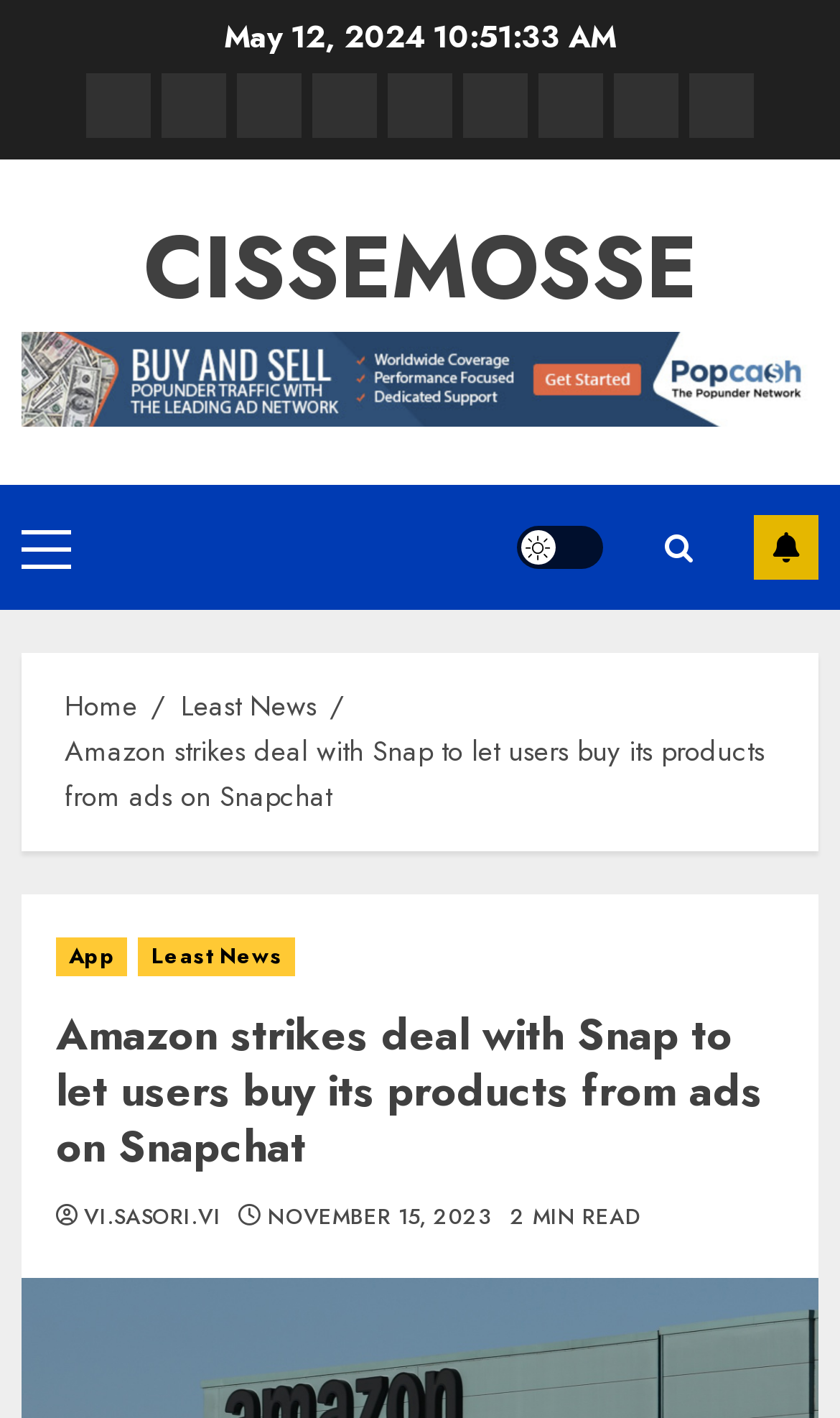Determine the bounding box coordinates of the clickable region to carry out the instruction: "Subscribe".

[0.897, 0.363, 0.974, 0.409]